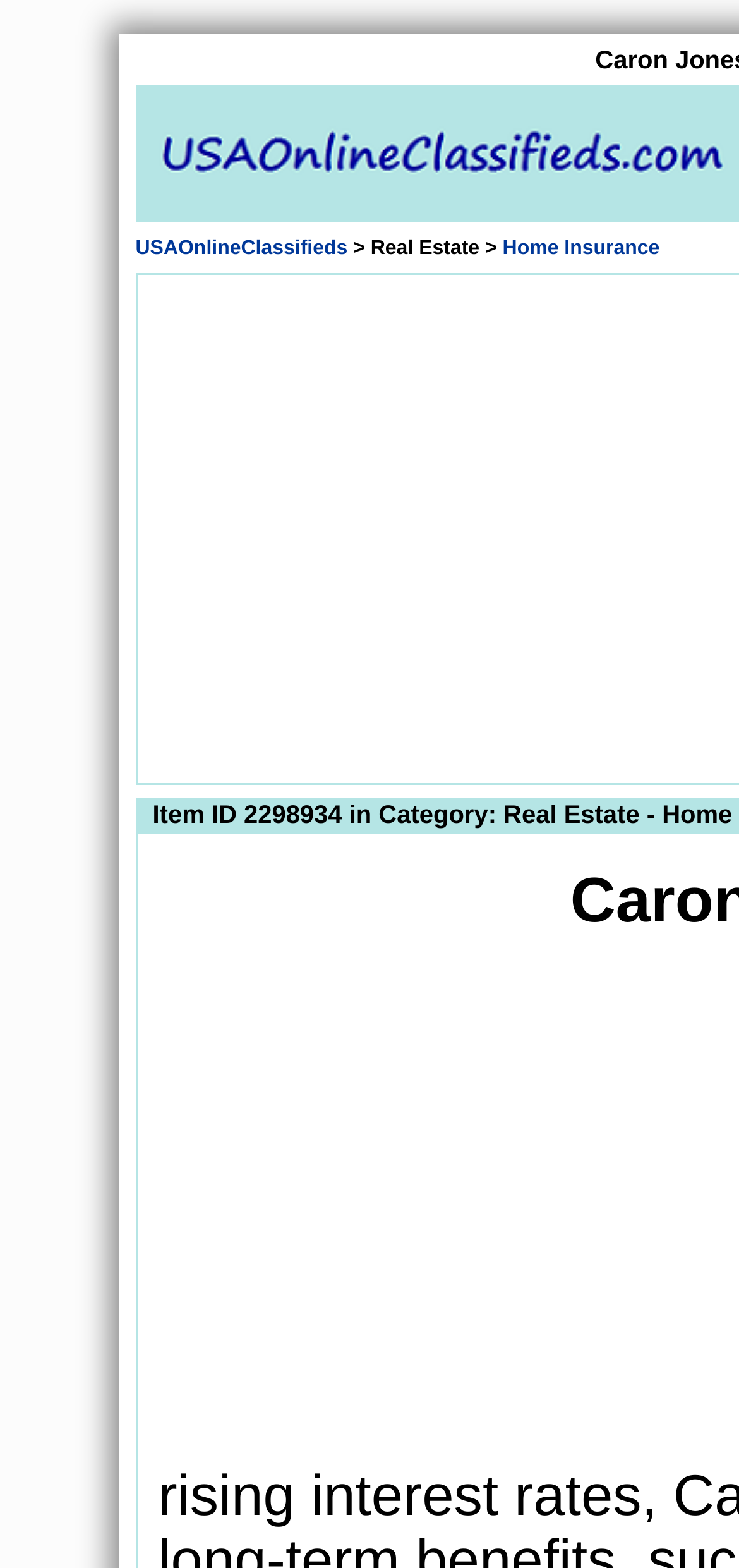Please provide the bounding box coordinates for the UI element as described: "Terms of Service". The coordinates must be four floats between 0 and 1, represented as [left, top, right, bottom].

None